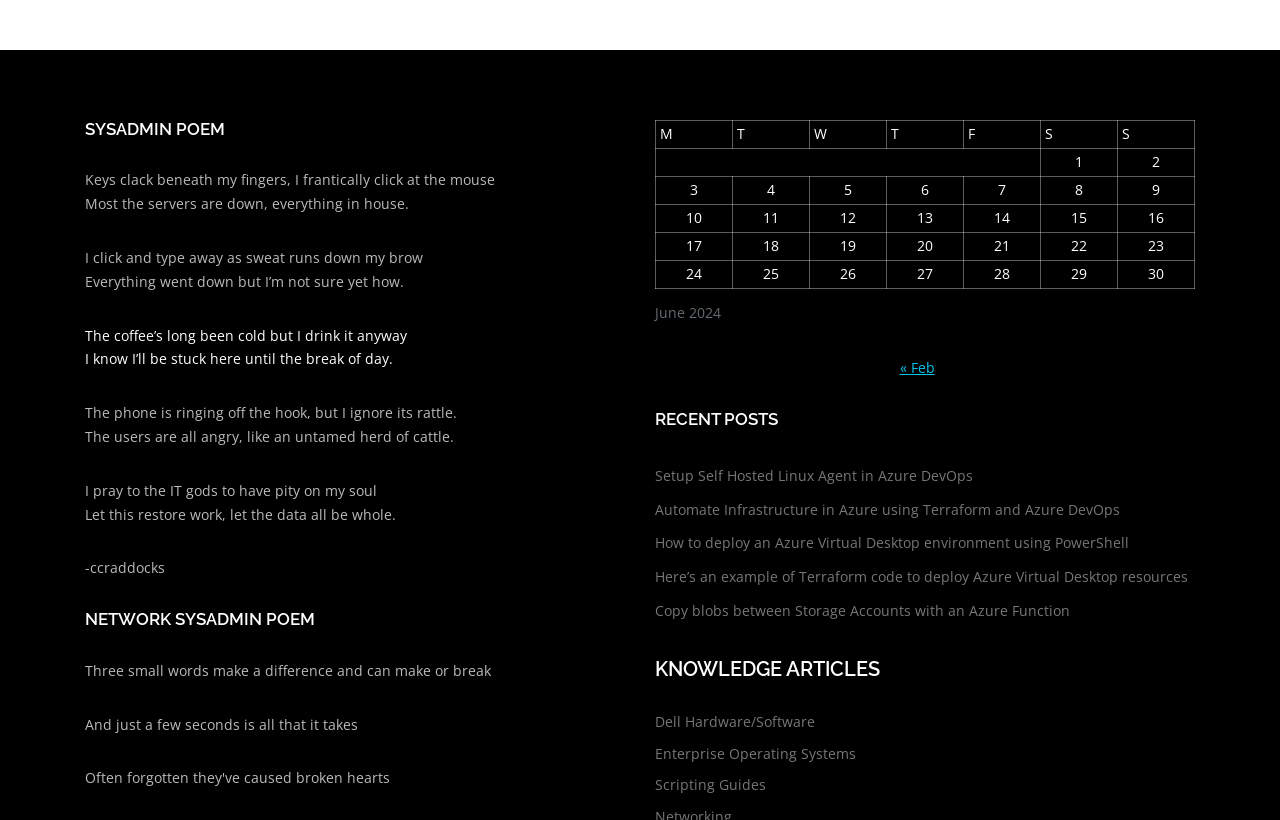What is the last link in the RECENT POSTS section?
Please provide a comprehensive answer based on the visual information in the image.

The last link in the RECENT POSTS section is 'Here’s an example of Terraform code to deploy Azure Virtual Desktop resources', which is located at the bottom of the RECENT POSTS section and has an element ID of [382].